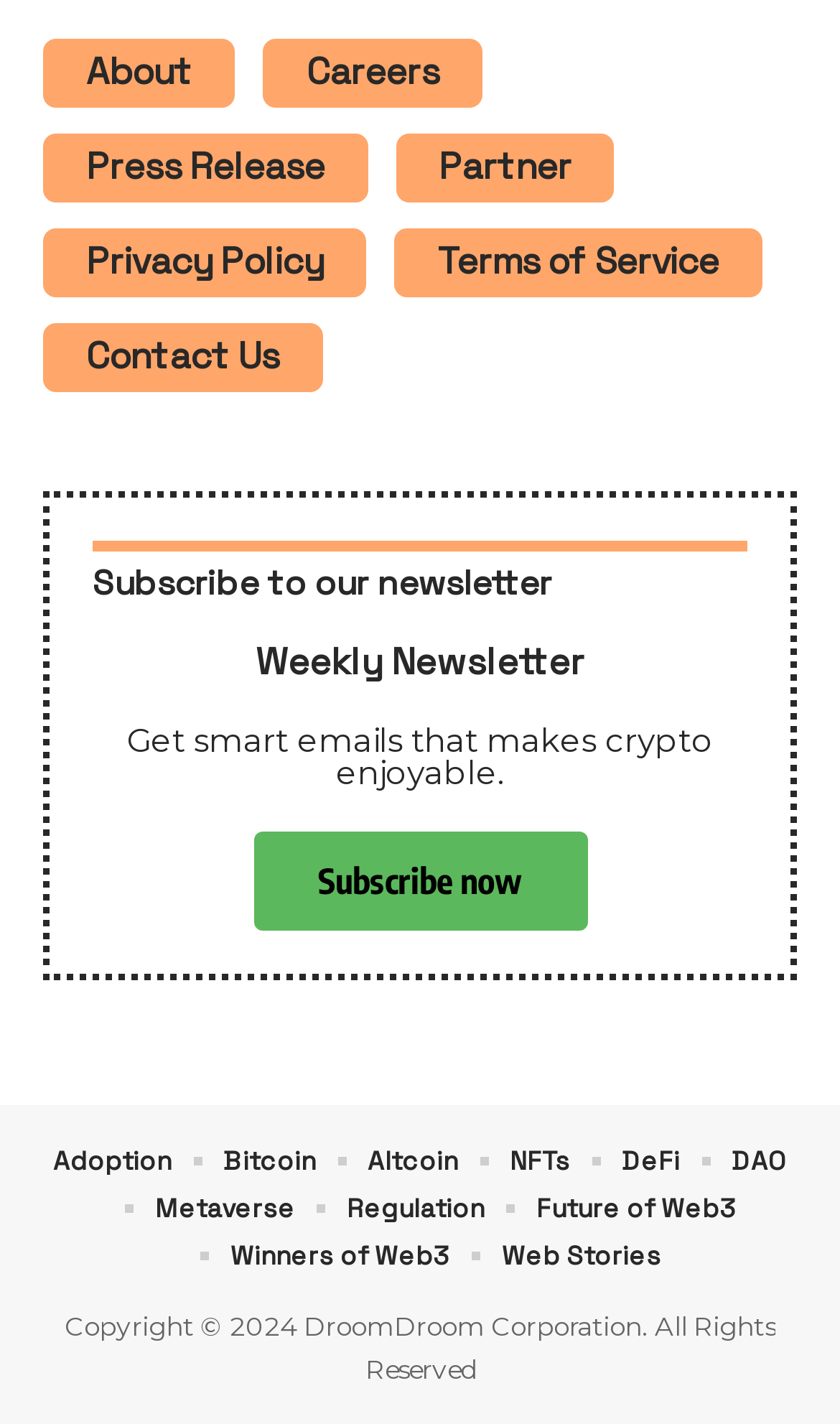Highlight the bounding box coordinates of the region I should click on to meet the following instruction: "Explore adoption".

[0.063, 0.798, 0.204, 0.832]